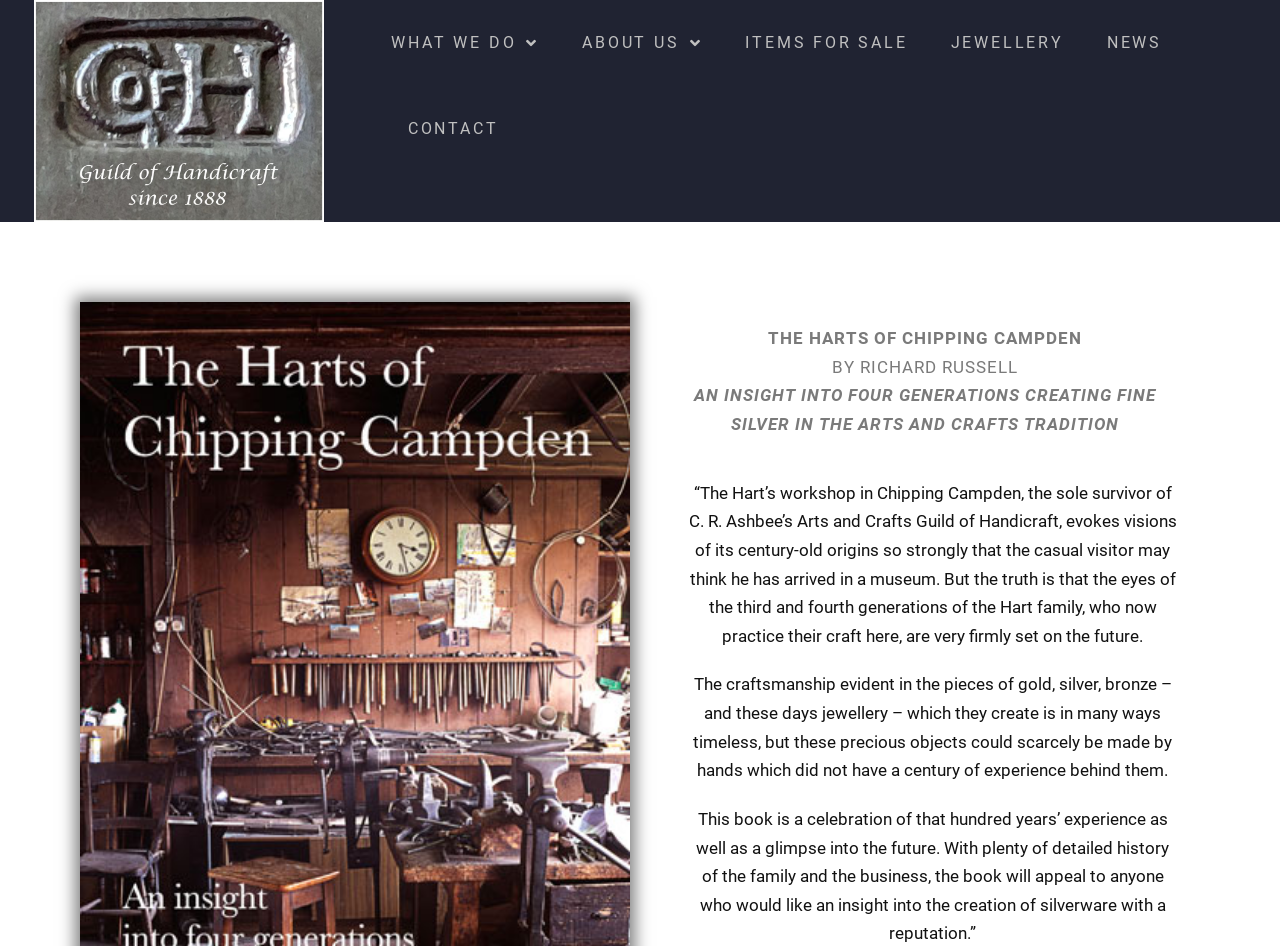Give a concise answer using one word or a phrase to the following question:
How many generations of the Hart family are mentioned?

Four